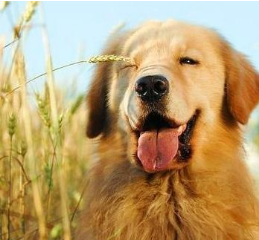Please give a short response to the question using one word or a phrase:
What is the dog's facial expression in the image?

Joyful